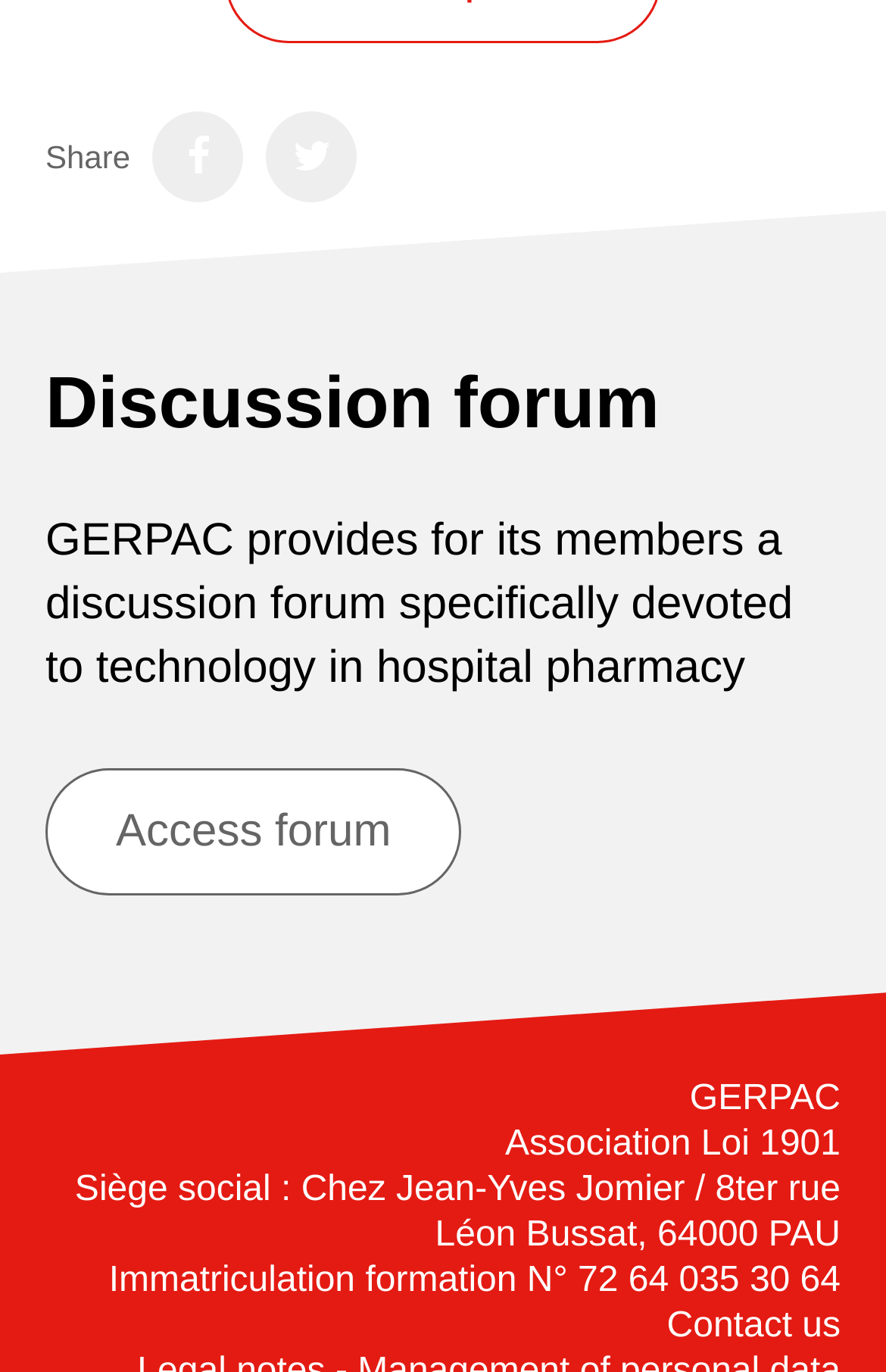What is the registration number of the association?
Please give a detailed and elaborate answer to the question.

The registration number of the association can be found in the text 'Immatriculation formation N° 72 64 035 30 64' which provides the exact registration number.